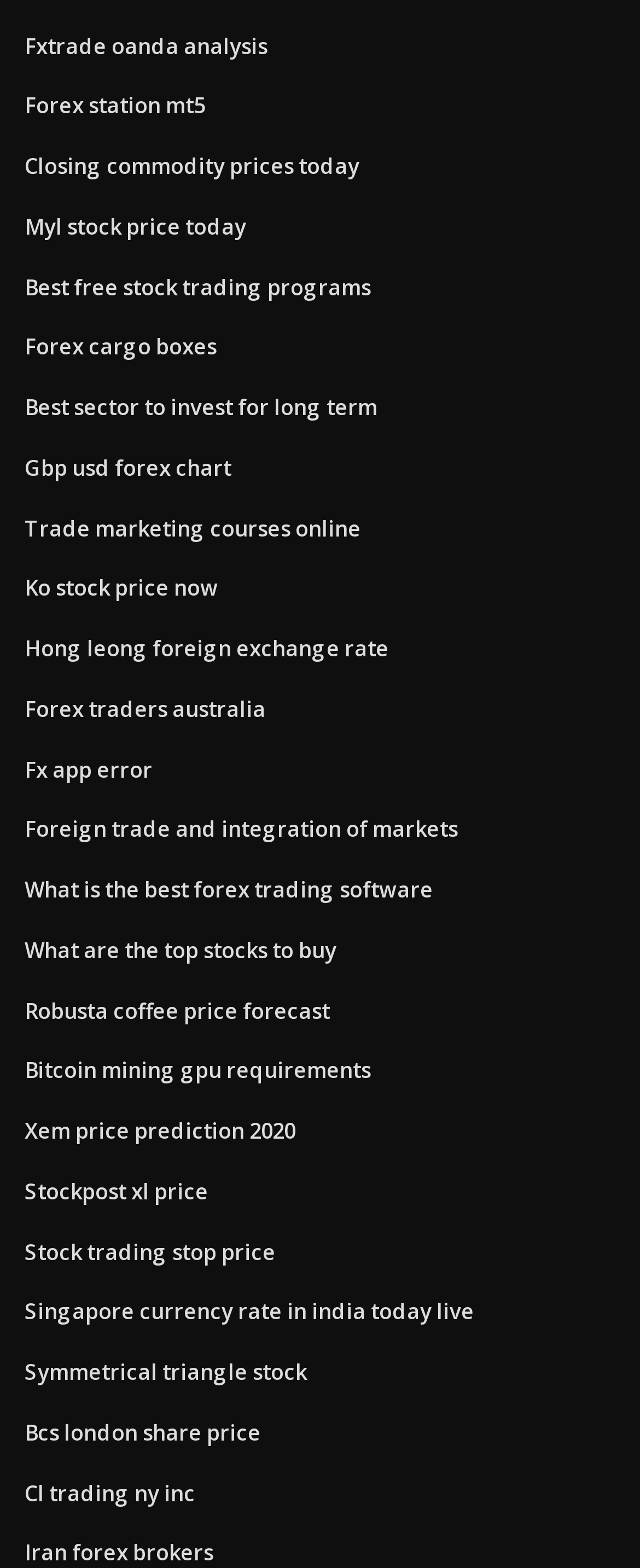Using the provided element description: "Best free stock trading programs", determine the bounding box coordinates of the corresponding UI element in the screenshot.

[0.038, 0.173, 0.579, 0.192]